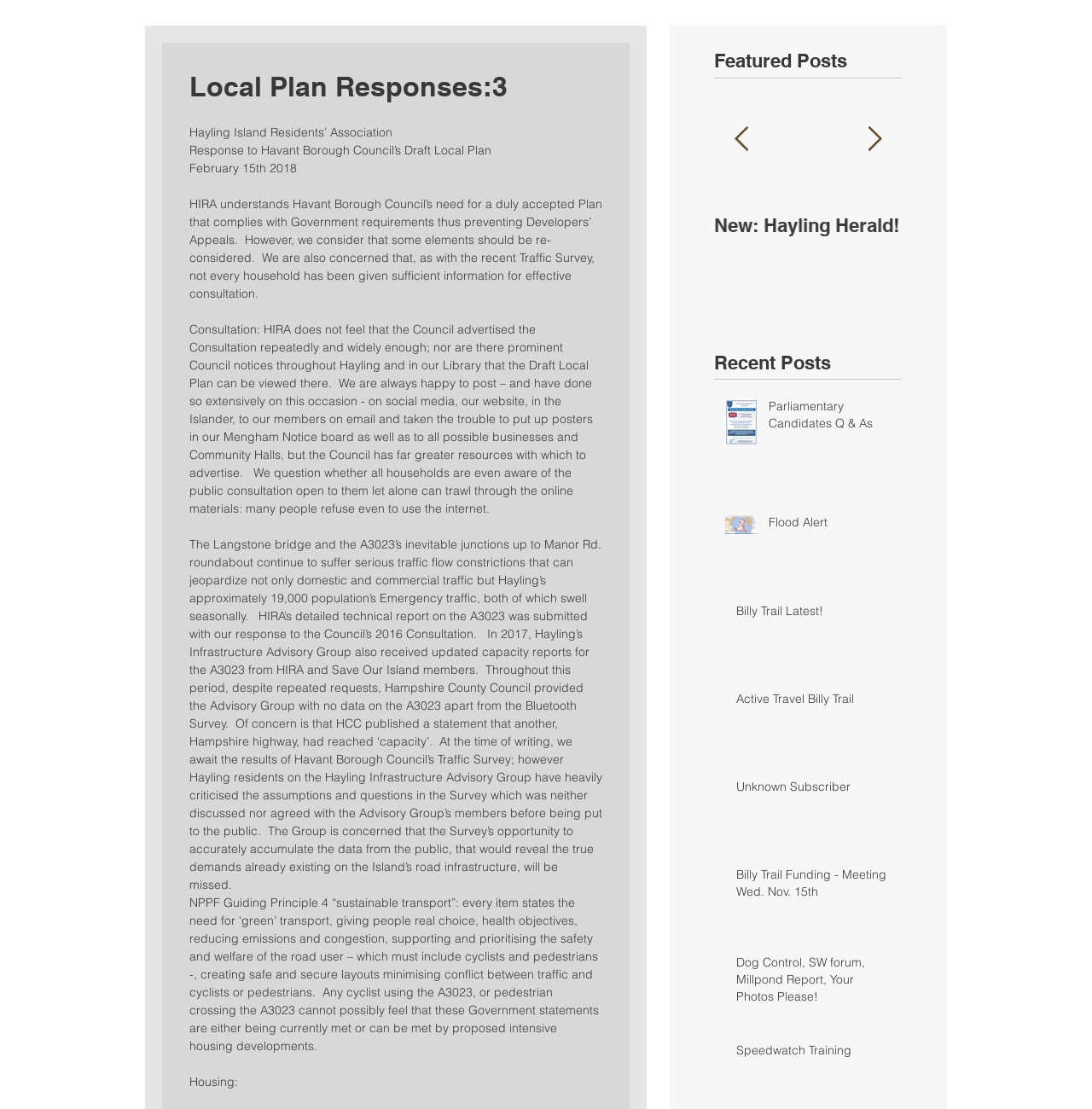Locate the bounding box coordinates of the item that should be clicked to fulfill the instruction: "Click on 'Deputation on Local Plan by Anne Skennerton'".

[0.071, 0.193, 0.243, 0.253]